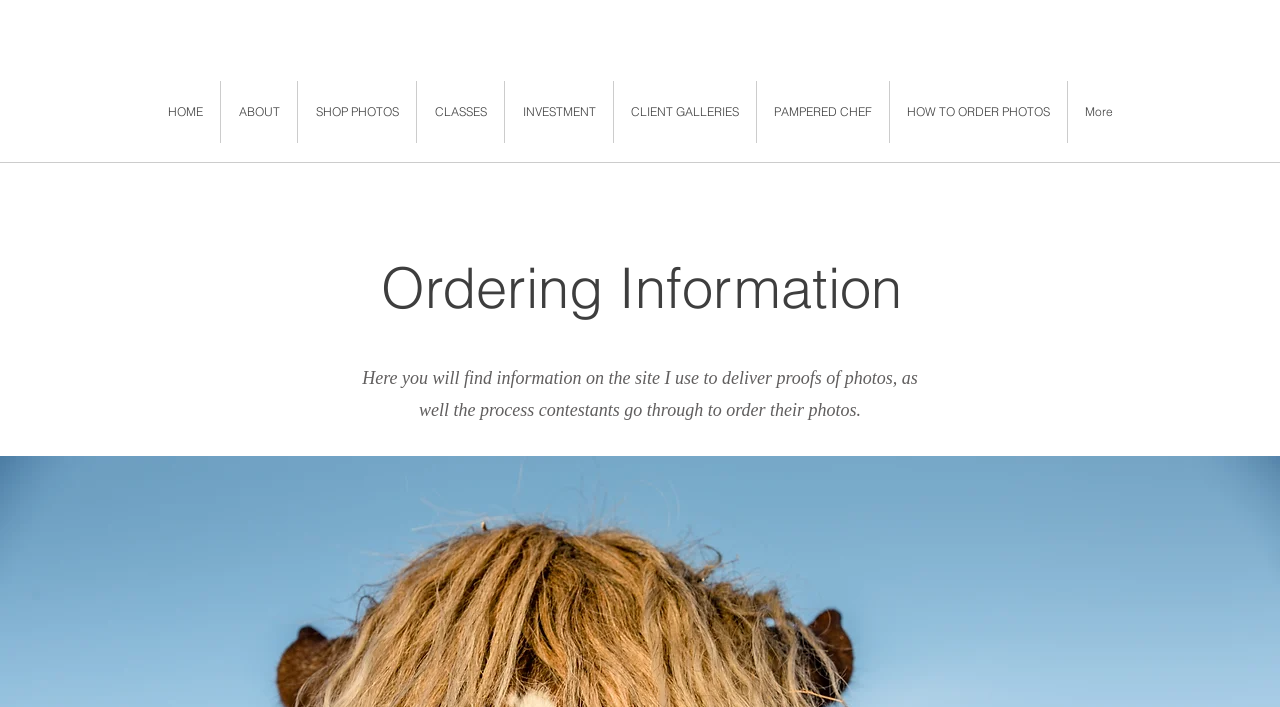Answer the question below in one word or phrase:
What type of content is available in the 'CLIENT GALLERIES' section?

Photos